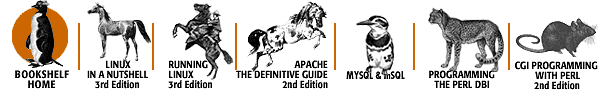Describe all significant details and elements found in the image.

The image displays a collection of book covers along with their titles, each accompanied by an illustration. Prominently featured is the "BOOKSHELF HOME" icon on the left, symbolizing the central hub for accessing various titles. The lineup includes "LINUX IN A NUTSHELL" (3rd Edition), "RUNNING LINUX" (3rd Edition), "APACHE: THE DEFINITIVE GUIDE" (2nd Edition), "MYSQL & mSQL," "PROGRAMMING THE Perl DBI" (2nd Edition), and "CGI PROGRAMMING WITH PERL" (2nd Edition). Each book is represented by an artistic depiction of an animal, enhancing the visual appeal and creating a cohesive thematic representation of the subjects tackled in these technical resources. The layout showcases an organized and user-friendly approach to exploring key literature in programming and Linux system management.